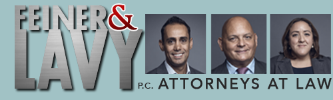Offer an in-depth description of the image.

The image features the law firm "Feiner & Lavy, P.C. Attorneys at Law," prominently displaying the firm's name alongside three professional headshots of their attorneys. Each attorney is presented in a polished and professional manner, reflecting the firm's commitment to legal excellence. The design is sleek and modern, emphasizing the firm's expertise and dedication to serving clients. The overall aesthetic conveys a sense of trustworthiness and professionalism that is essential for a personal injury law firm located in the Bronx, NY.